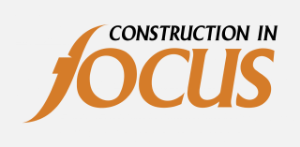Give a comprehensive caption for the image.

The image features the logo of "Construction in Focus," a publication dedicated to highlighting industry leaders and significant advancements within the construction sector. The logo presents bold typography, with "CONSTRUCTION IN" in a standard font, while "focus" is rendered in a striking orange hue, symbolizing vibrancy and energy. This branding aims to capture the essence of the publication’s mission: to shine a light on successful practices and innovations in construction, thereby connecting businesses, technologies, and communities within the industry.